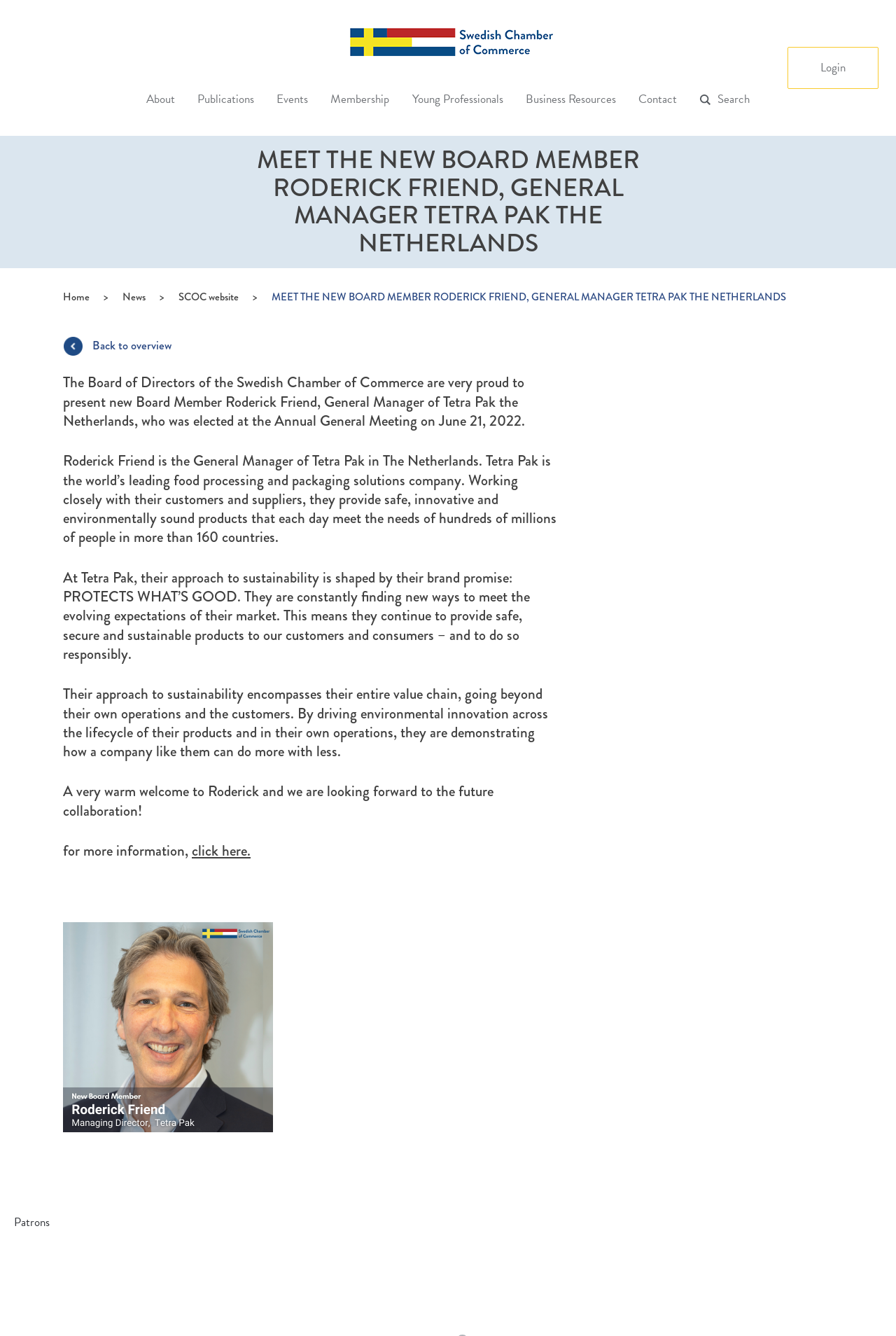Indicate the bounding box coordinates of the element that must be clicked to execute the instruction: "Click on the 'Login' button". The coordinates should be given as four float numbers between 0 and 1, i.e., [left, top, right, bottom].

[0.879, 0.035, 0.98, 0.067]